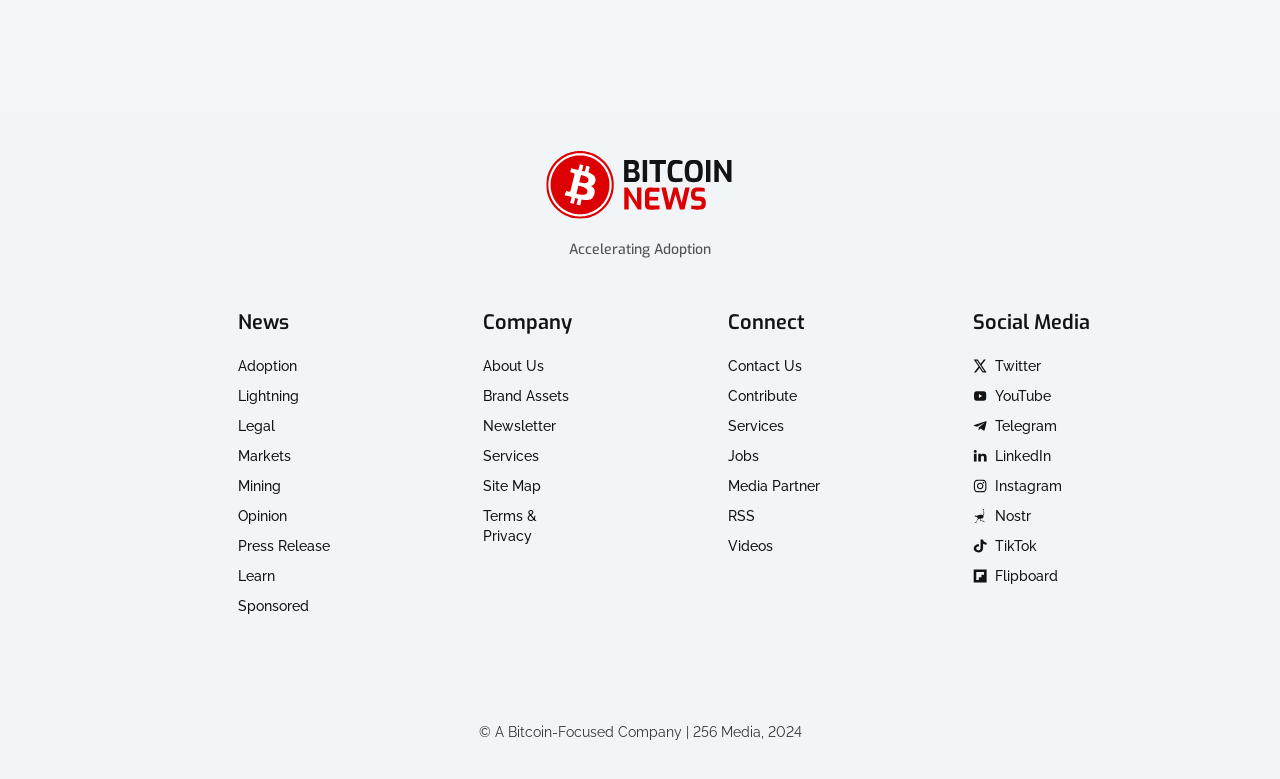Could you specify the bounding box coordinates for the clickable section to complete the following instruction: "Contact Us"?

[0.568, 0.457, 0.65, 0.483]